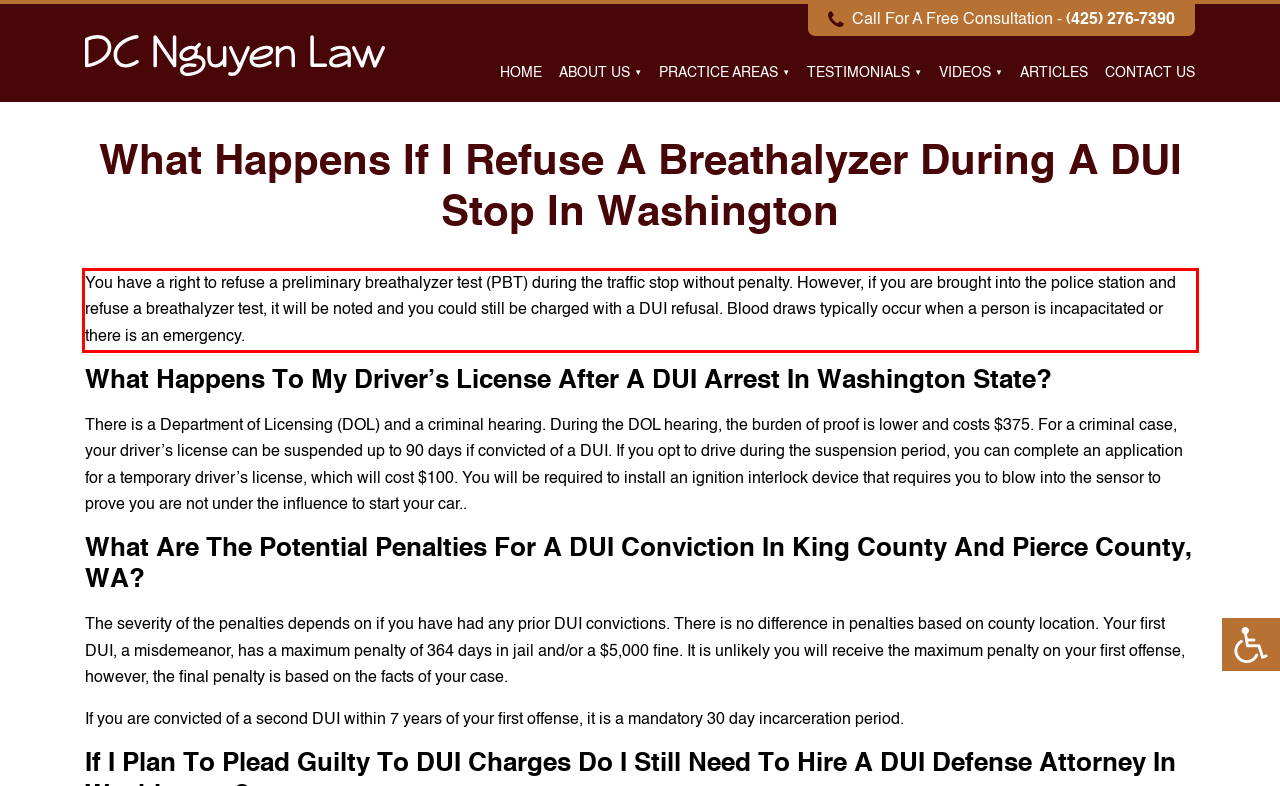Analyze the screenshot of a webpage where a red rectangle is bounding a UI element. Extract and generate the text content within this red bounding box.

You have a right to refuse a preliminary breathalyzer test (PBT) during the traffic stop without penalty. However, if you are brought into the police station and refuse a breathalyzer test, it will be noted and you could still be charged with a DUI refusal. Blood draws typically occur when a person is incapacitated or there is an emergency.